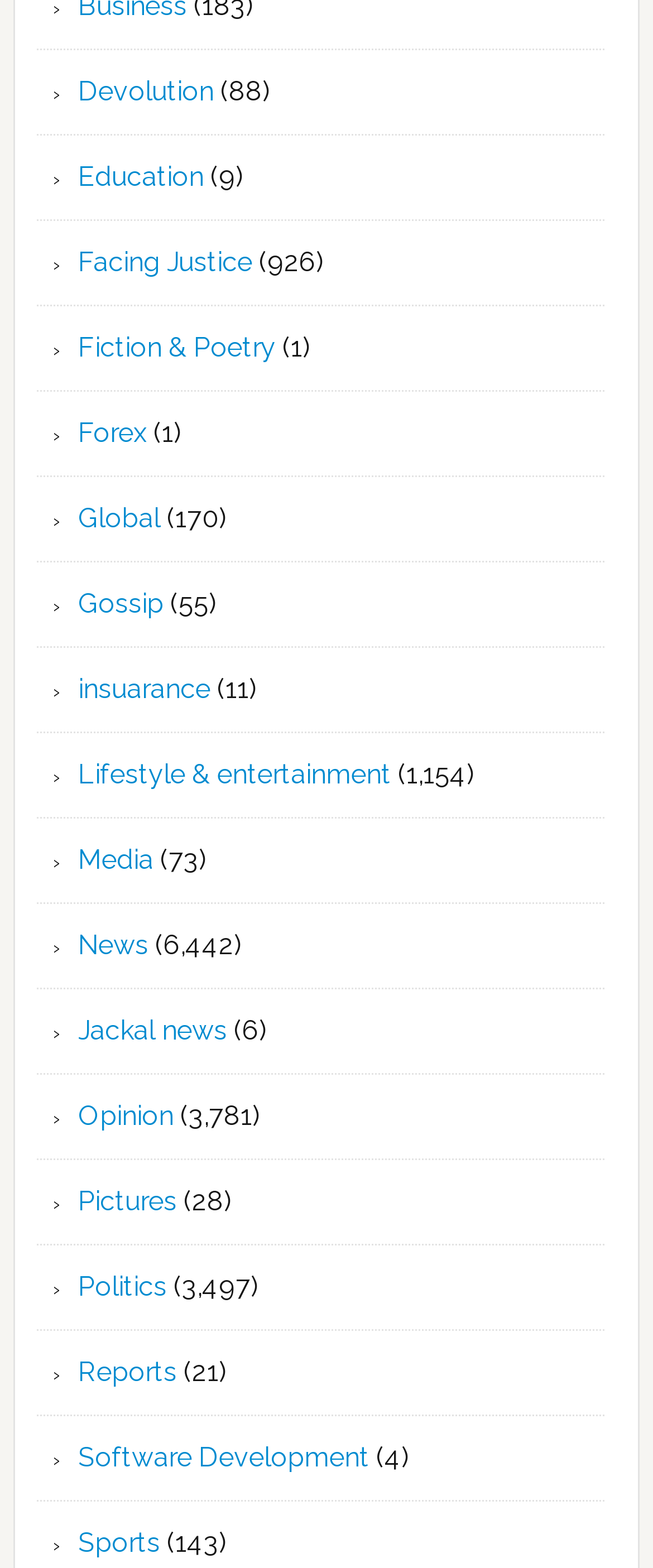What is the category with the most articles?
Using the visual information, respond with a single word or phrase.

News